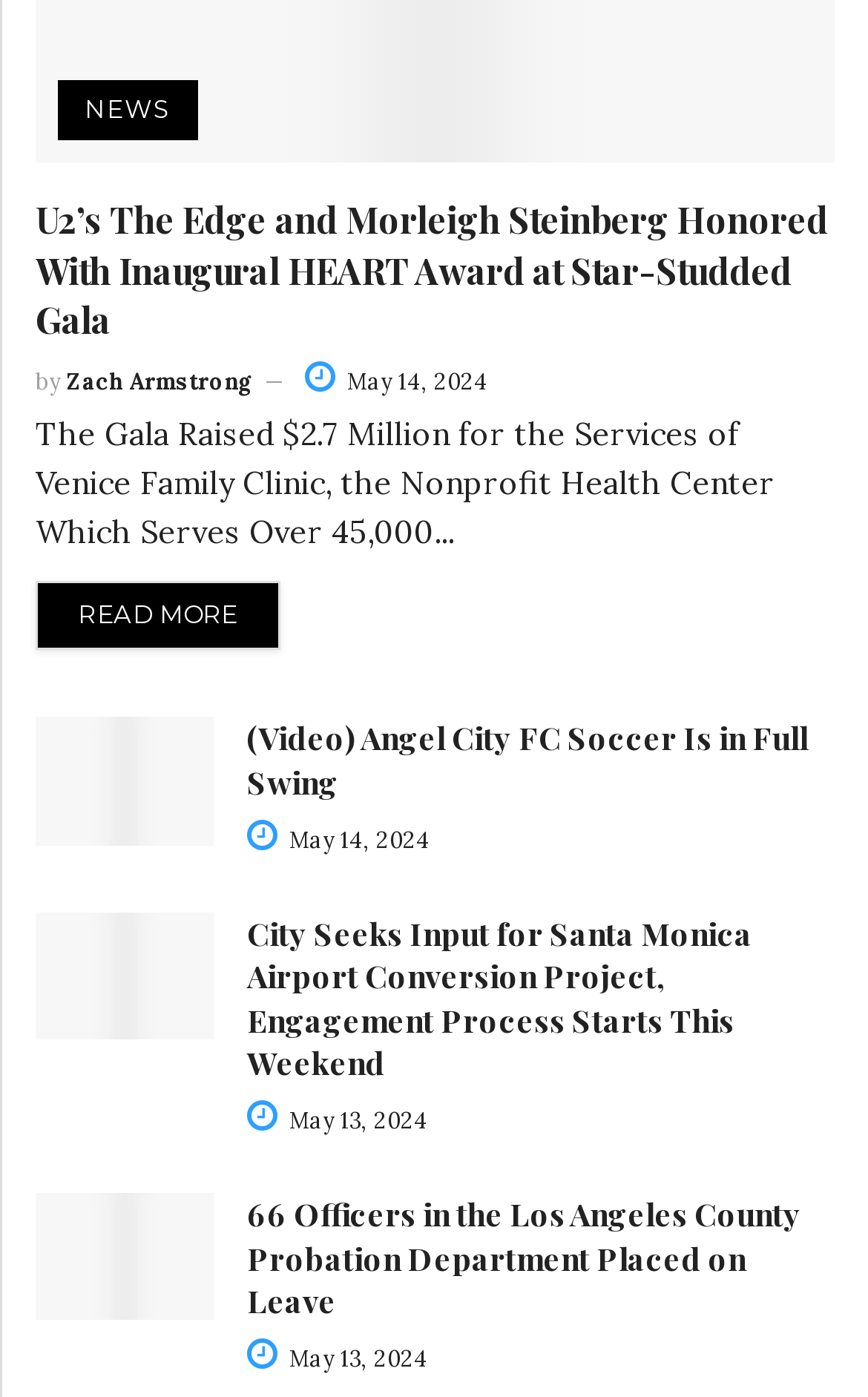Find the bounding box coordinates of the element's region that should be clicked in order to follow the given instruction: "Learn more about City Seeks Input for Santa Monica Airport Conversion Project". The coordinates should consist of four float numbers between 0 and 1, i.e., [left, top, right, bottom].

[0.041, 0.653, 0.246, 0.744]